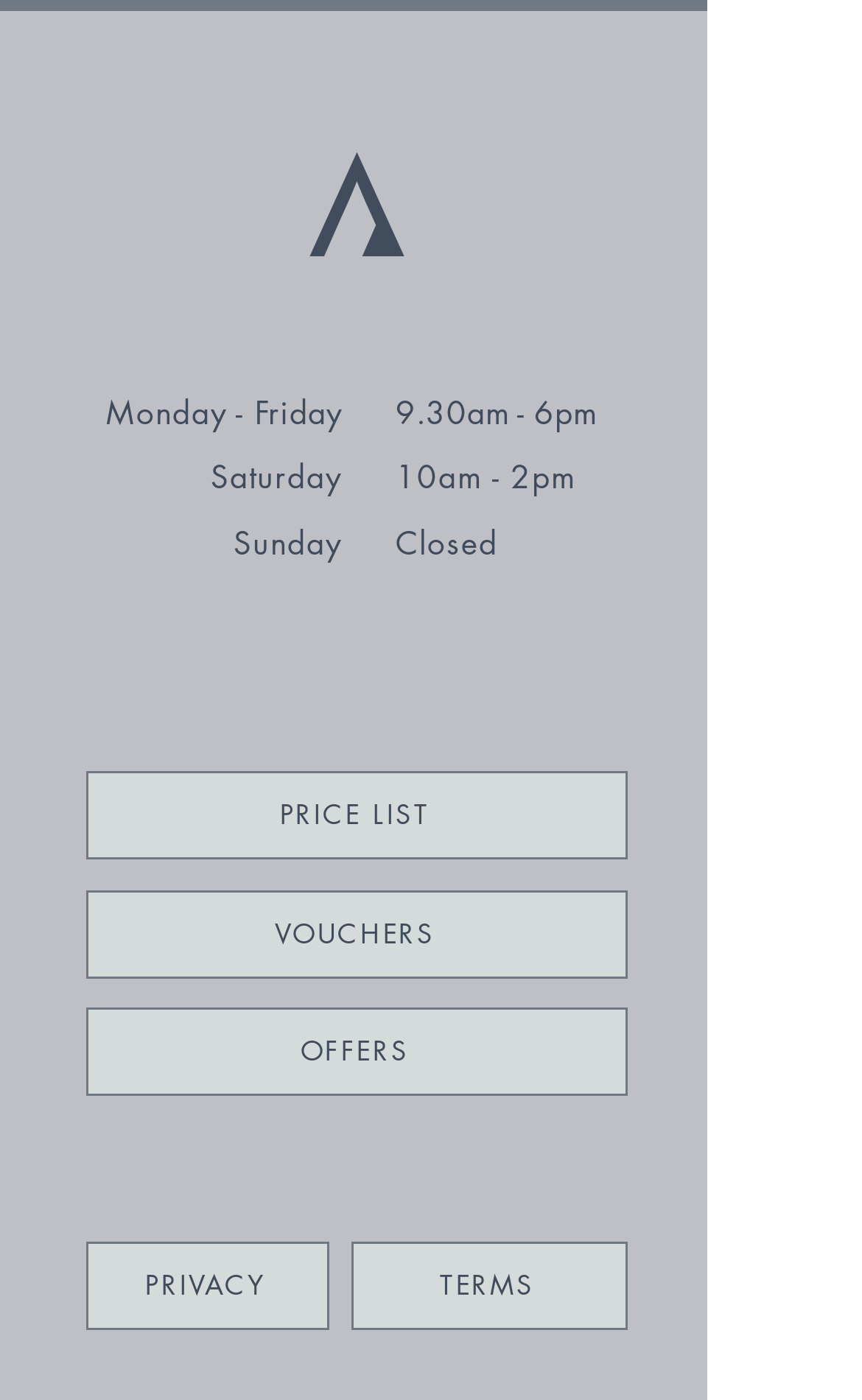Identify the bounding box coordinates for the UI element that matches this description: "EMAIL".

[0.623, 0.803, 0.726, 0.866]